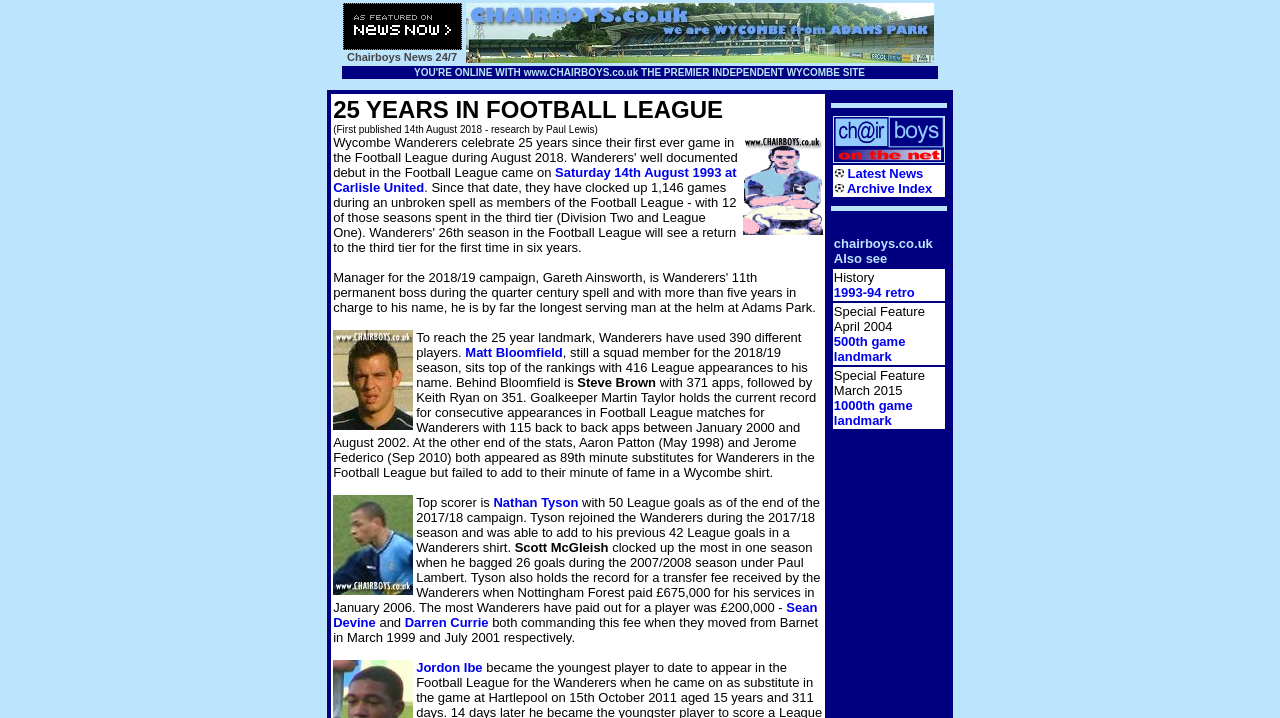Give a one-word or one-phrase response to the question:
What is the transfer fee received by Wycombe Wanderers for Nathan Tyson?

£675,000